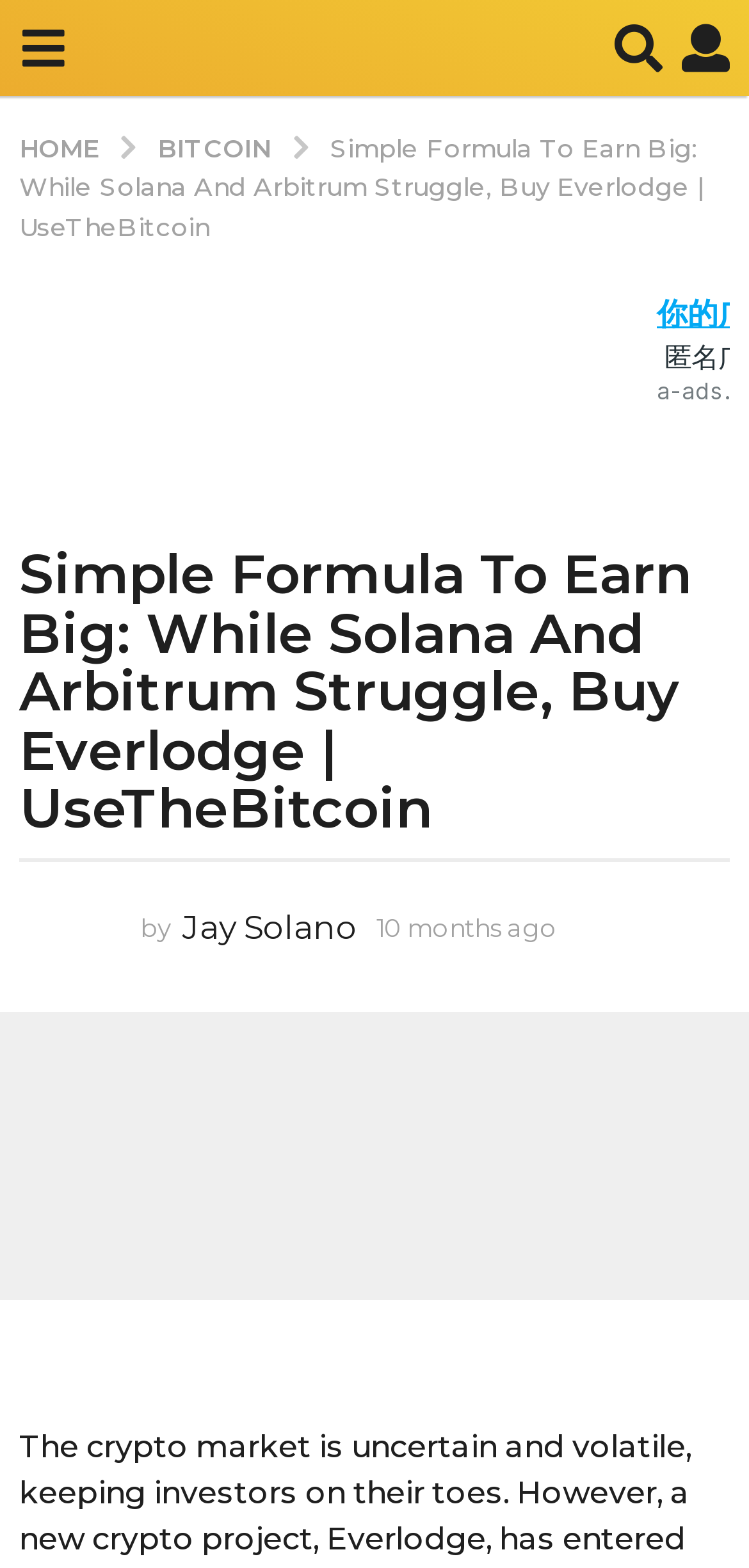Highlight the bounding box of the UI element that corresponds to this description: "alt="Jay Solano"".

[0.026, 0.562, 0.149, 0.621]